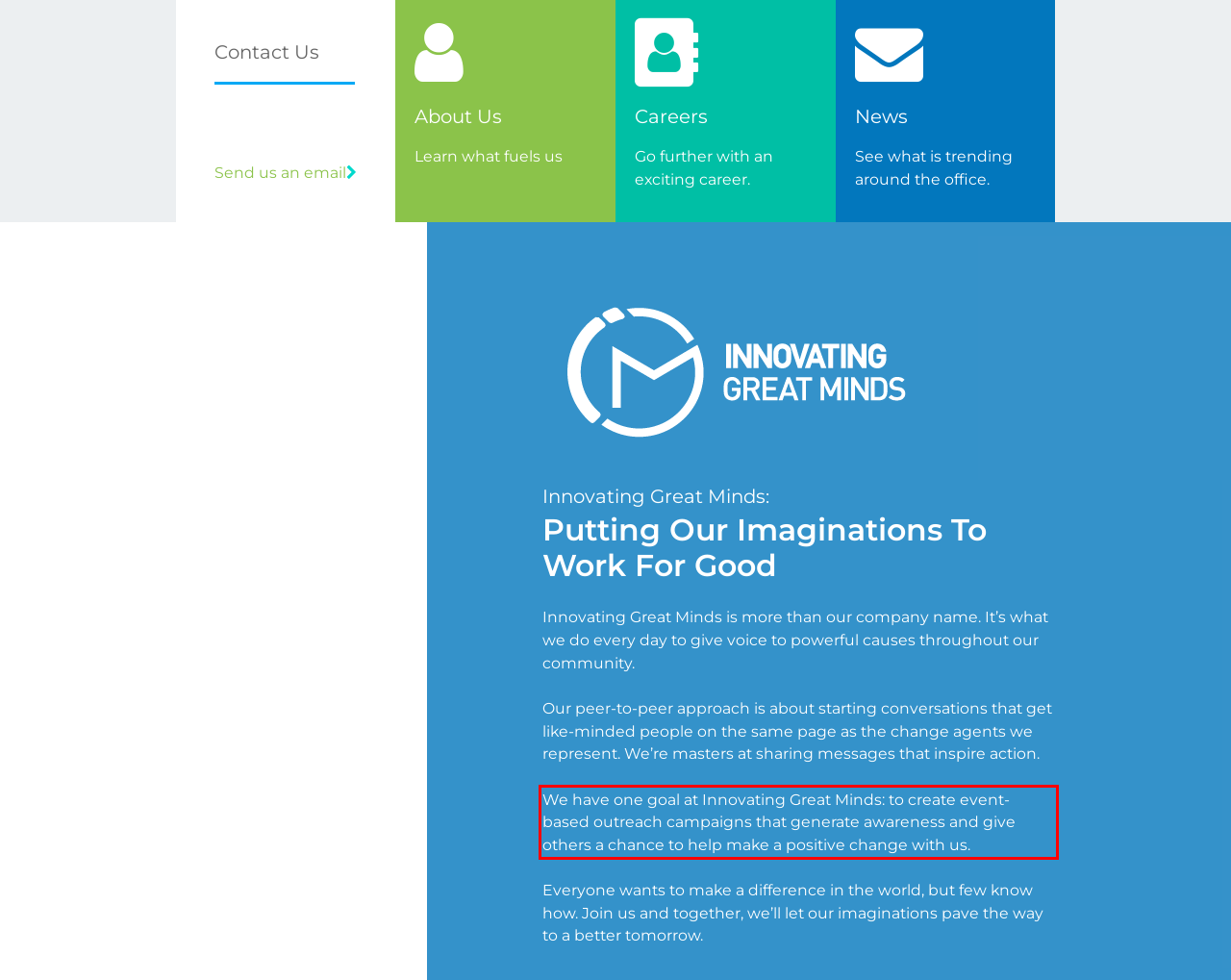Using the webpage screenshot, recognize and capture the text within the red bounding box.

We have one goal at Innovating Great Minds: to create event-based outreach campaigns that generate awareness and give others a chance to help make a positive change with us.